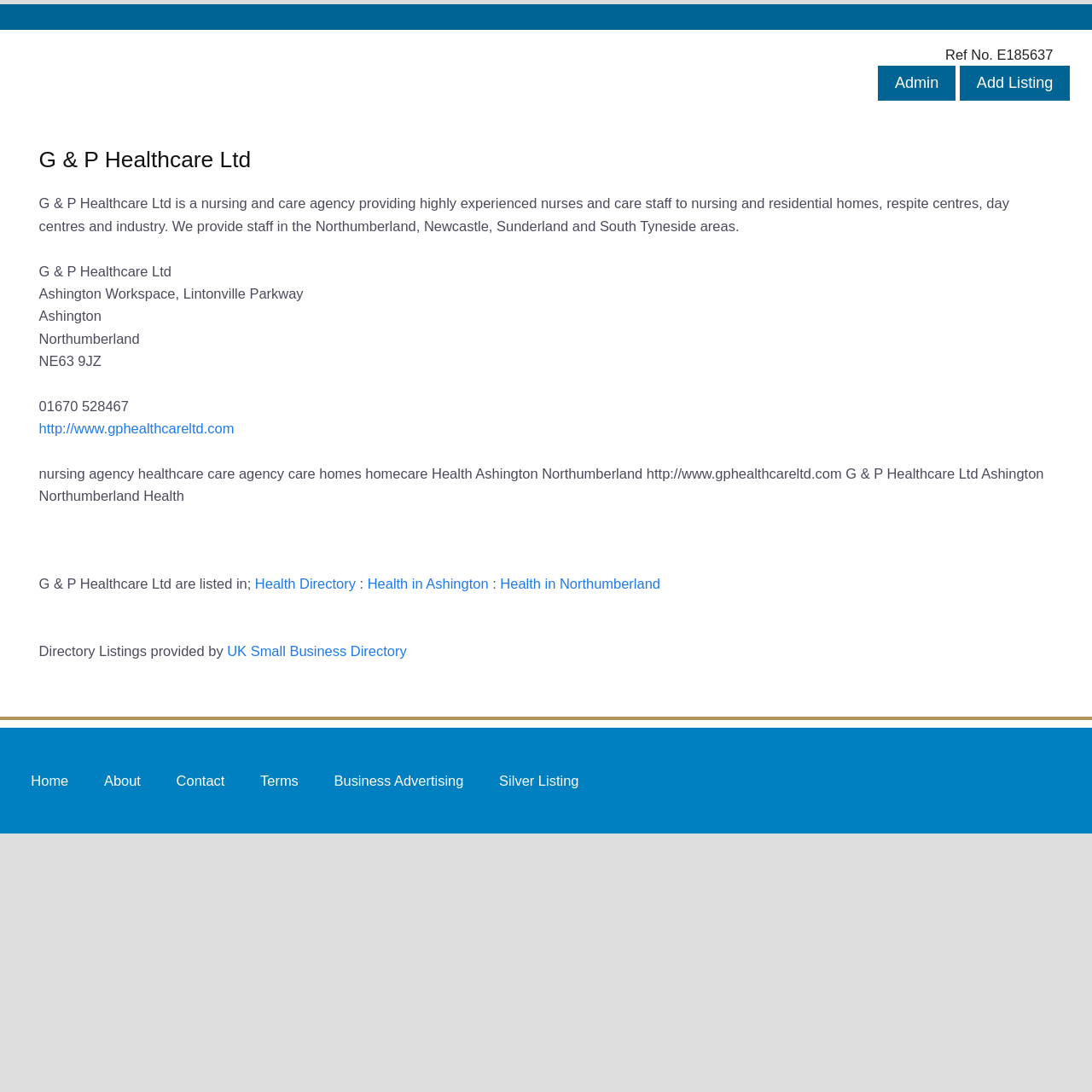Mark the bounding box of the element that matches the following description: "name="s" placeholder="Search …"".

None